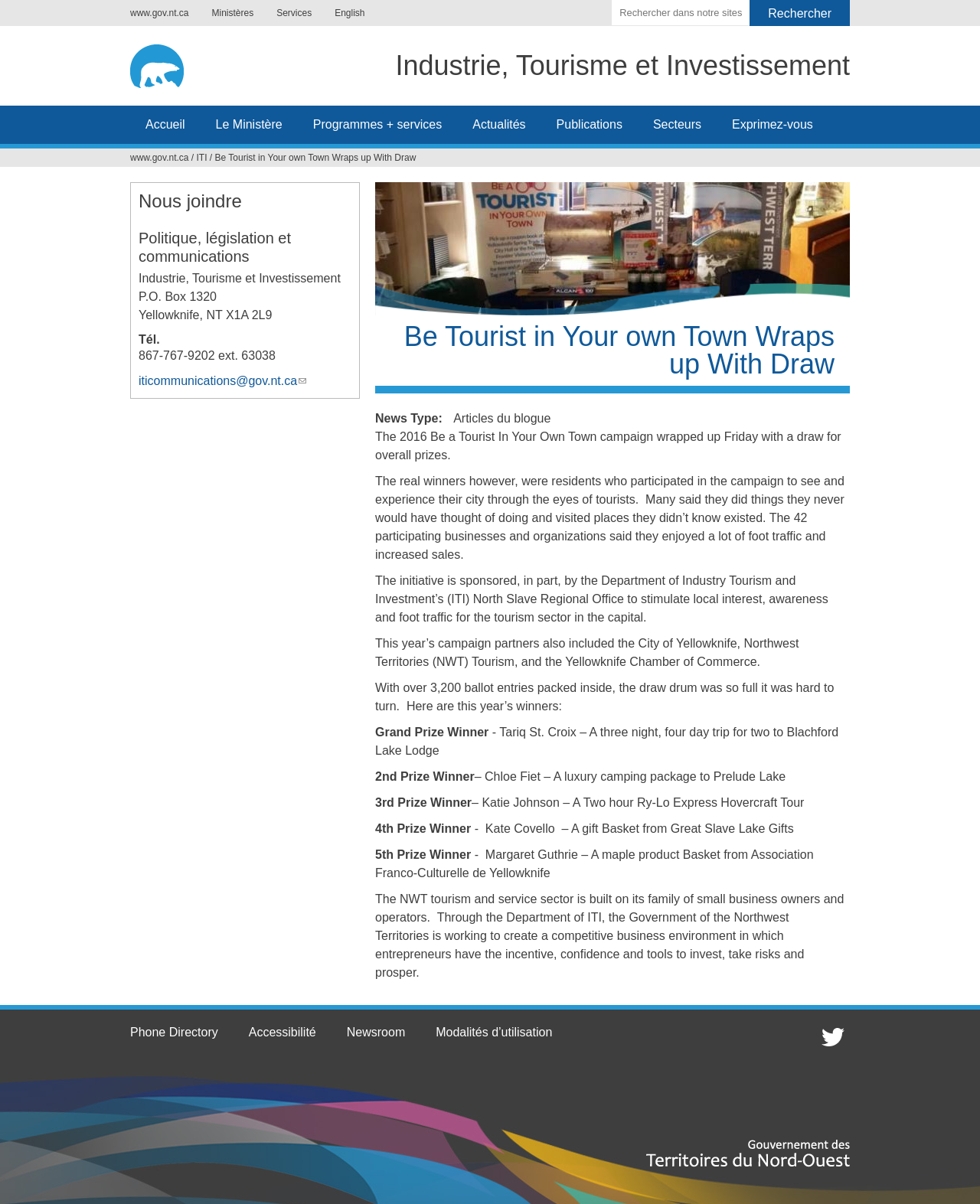Please locate the bounding box coordinates for the element that should be clicked to achieve the following instruction: "Visit the website of the Government of Northwest Territories". Ensure the coordinates are given as four float numbers between 0 and 1, i.e., [left, top, right, bottom].

[0.133, 0.006, 0.204, 0.015]